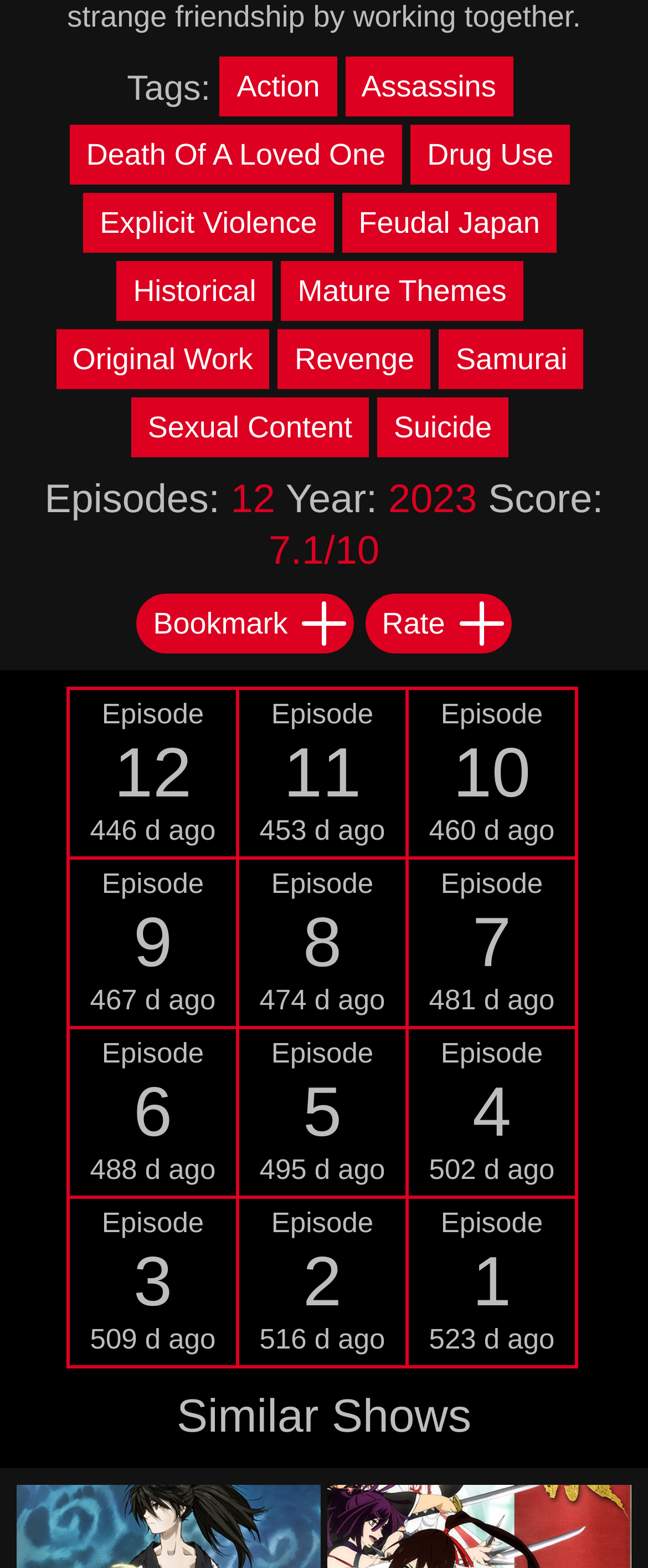Could you provide the bounding box coordinates for the portion of the screen to click to complete this instruction: "Rate the show"?

[0.589, 0.387, 0.687, 0.408]